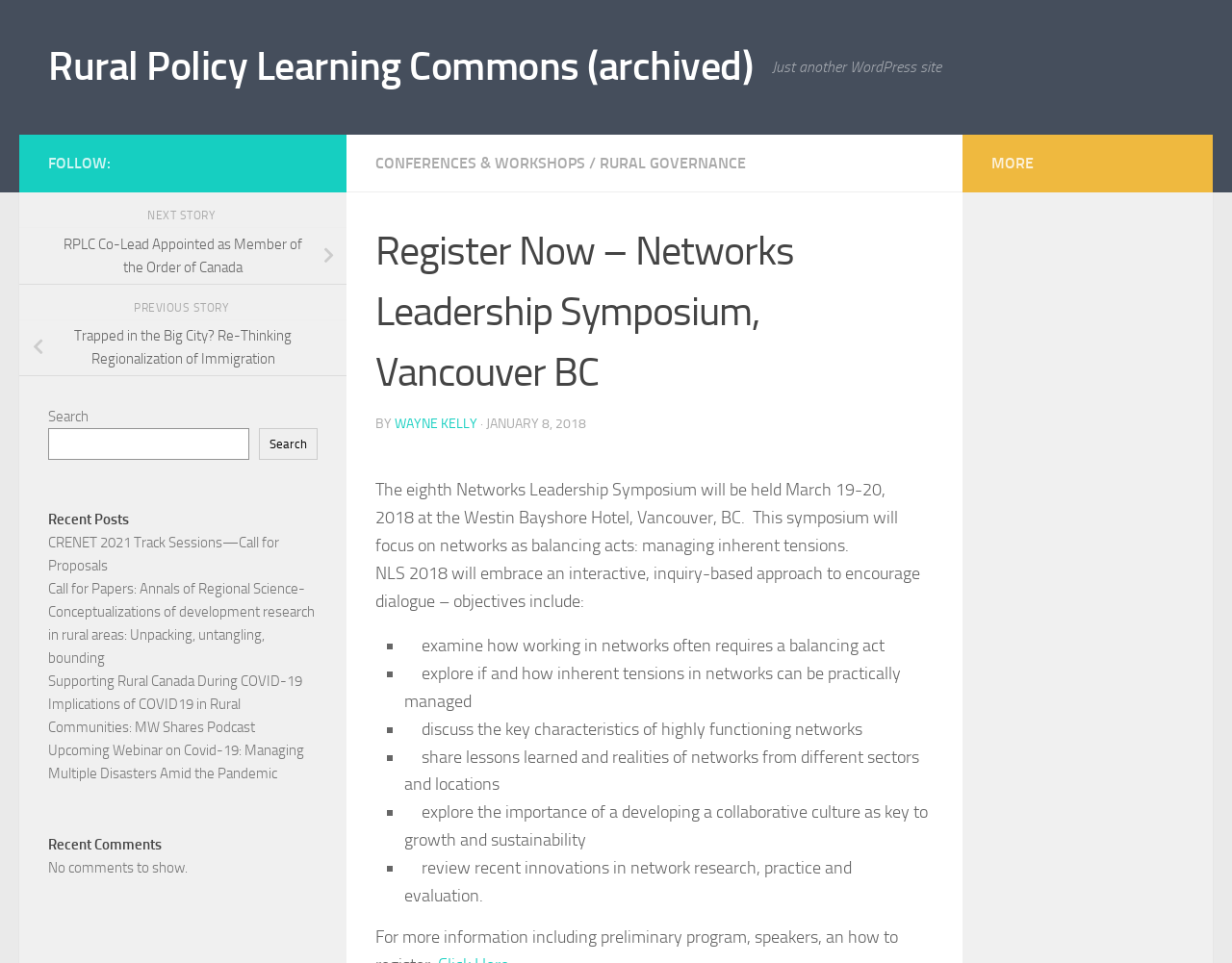Determine the bounding box coordinates of the clickable element to complete this instruction: "Register for the Networks Leadership Symposium". Provide the coordinates in the format of four float numbers between 0 and 1, [left, top, right, bottom].

[0.305, 0.23, 0.758, 0.418]